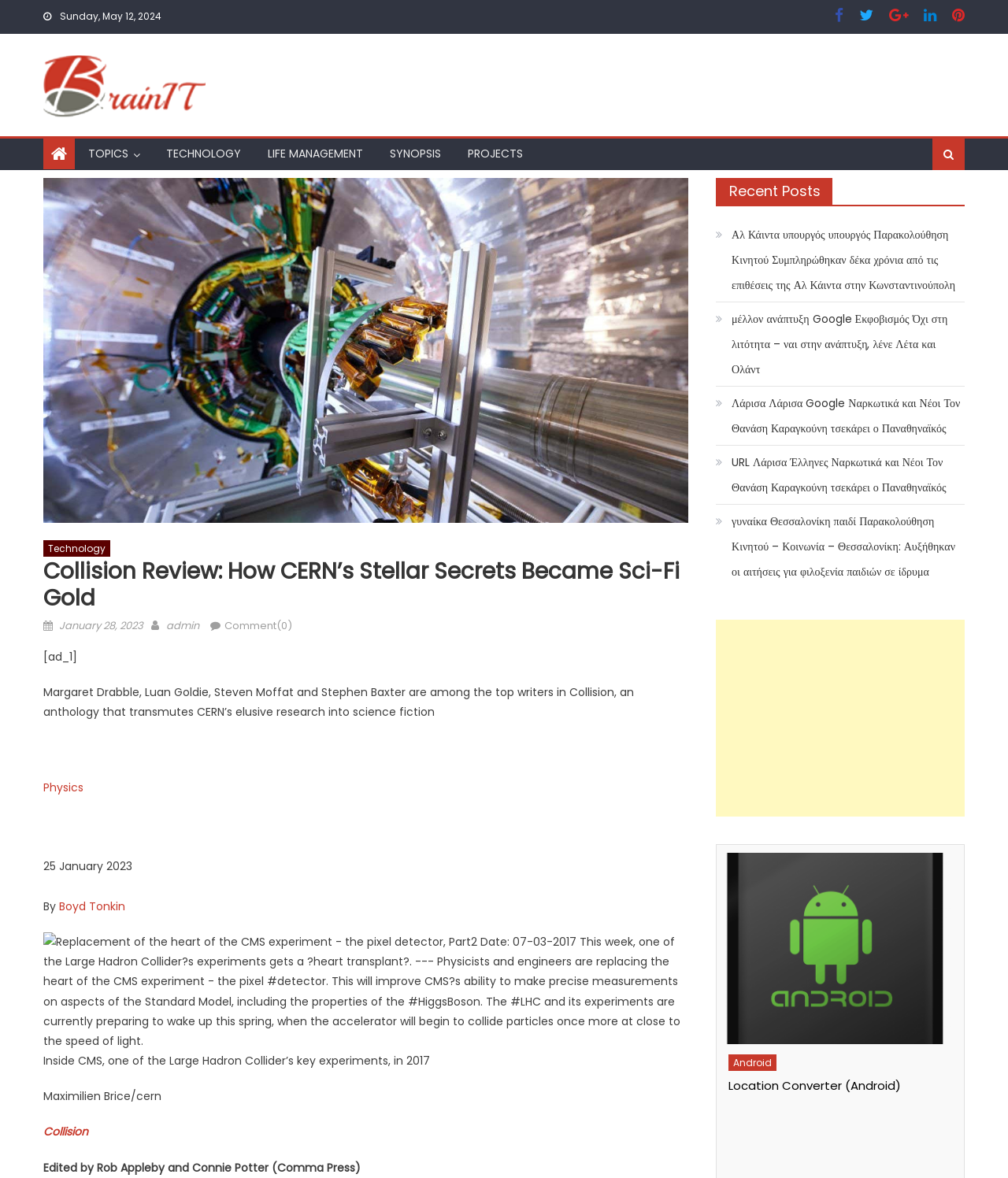Provide a one-word or short-phrase response to the question:
What is the name of the author of the article?

admin